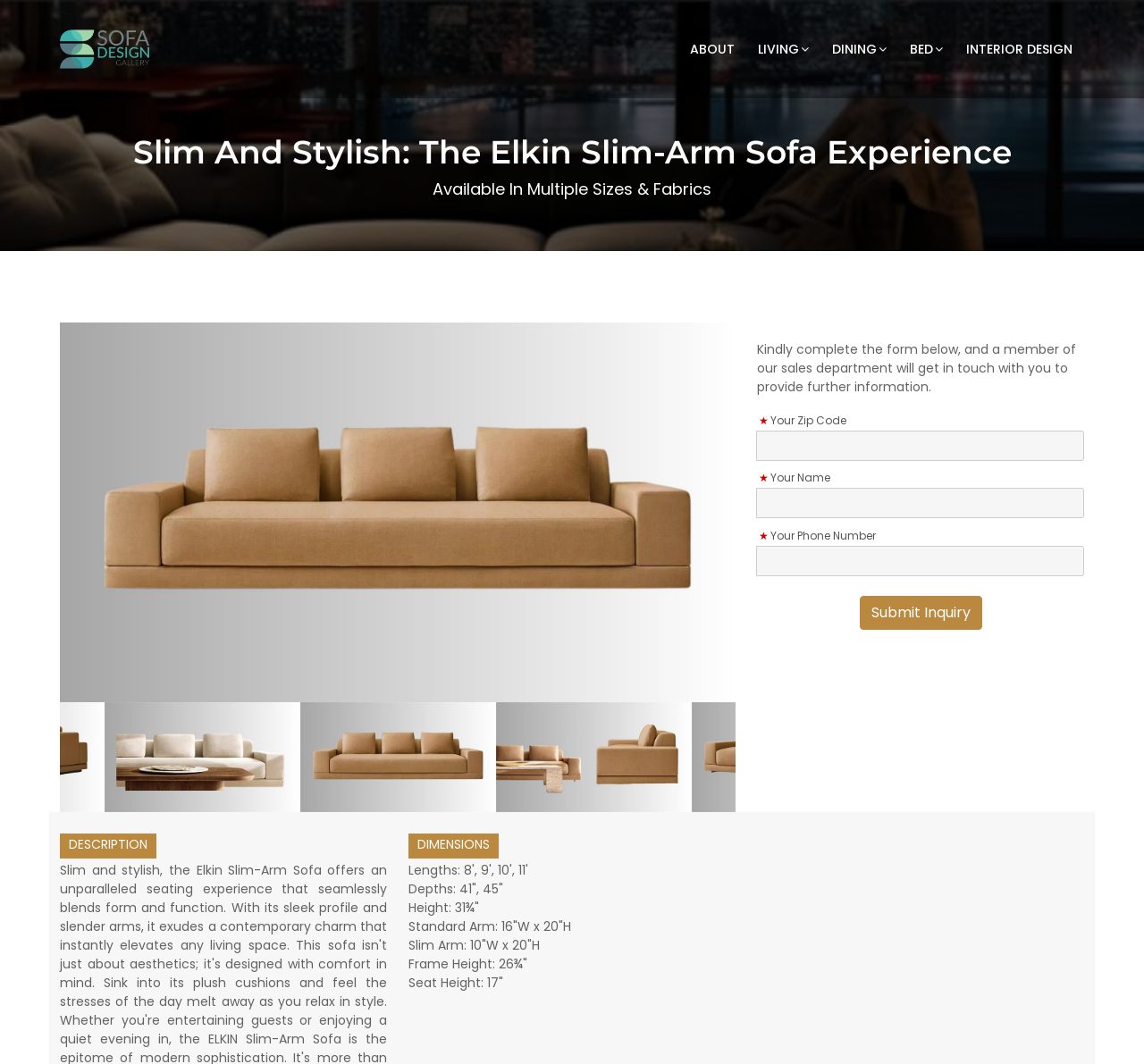What is the name of the sofa?
Look at the image and answer the question using a single word or phrase.

Elkin Slim-Arm Sofa